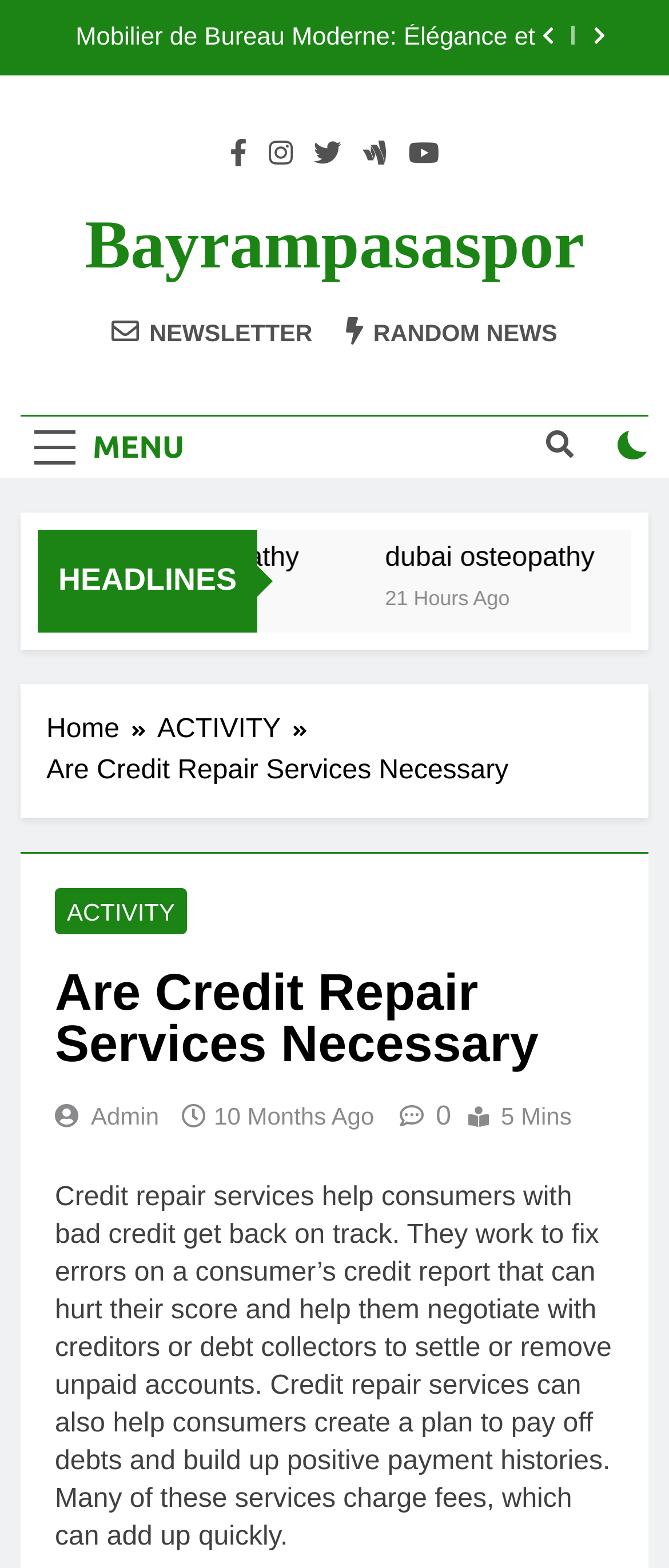Point out the bounding box coordinates of the section to click in order to follow this instruction: "Visit the RANDOM NEWS page".

[0.517, 0.203, 0.833, 0.222]